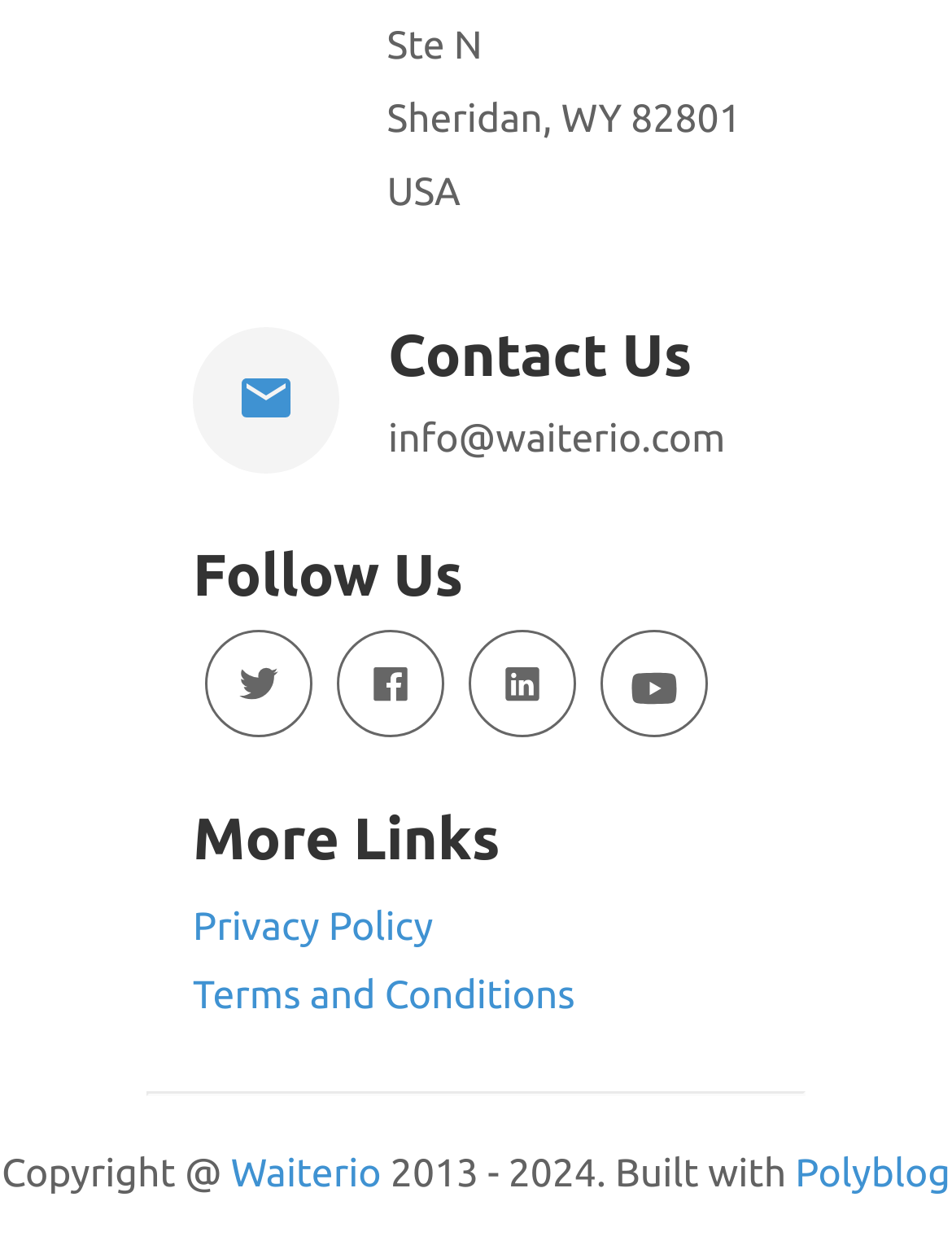Based on the provided description, "Privacy Policy", find the bounding box of the corresponding UI element in the screenshot.

[0.203, 0.727, 0.797, 0.762]